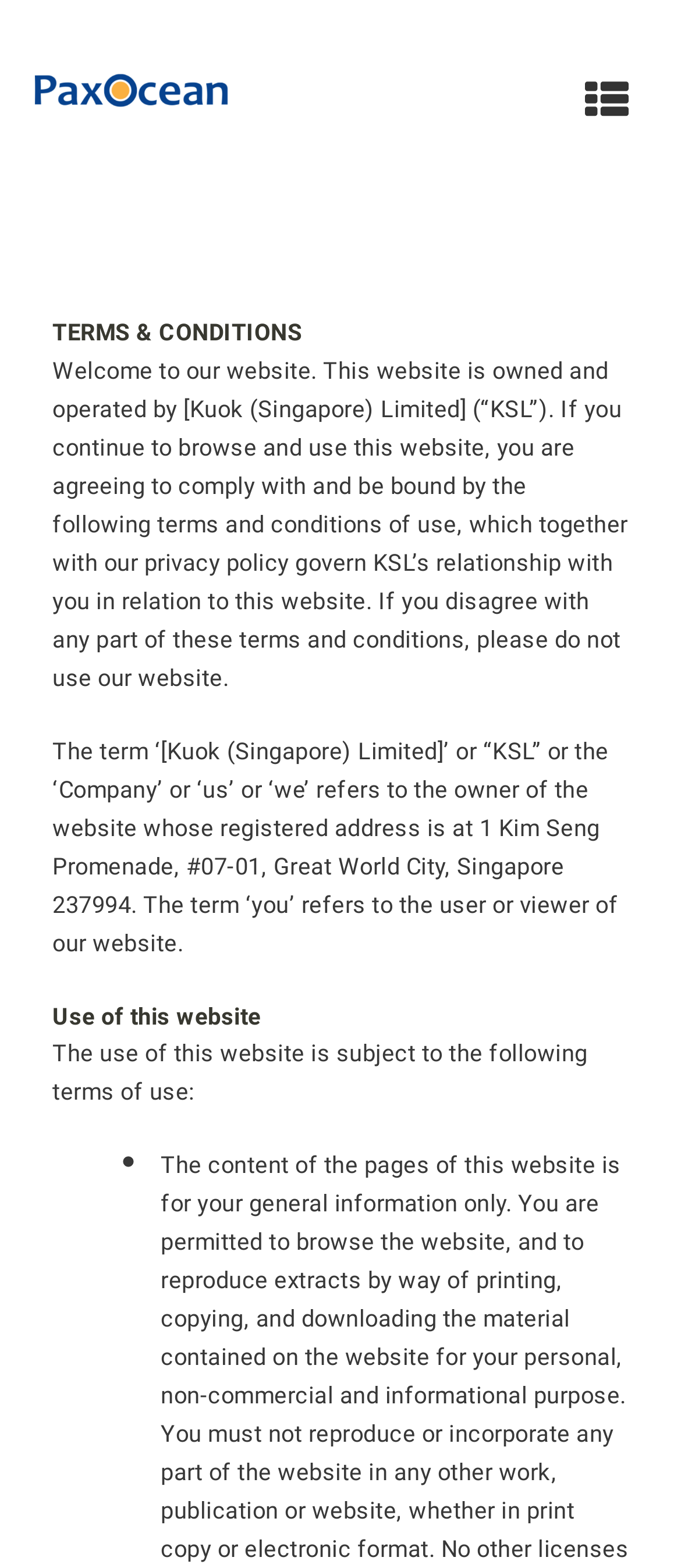What is the link at the bottom of the page?
Answer the question with as much detail as possible.

Based on the link element at the bottom of the page, the text 'Back to top' is displayed, which suggests that clicking on this link will take the user back to the top of the webpage.